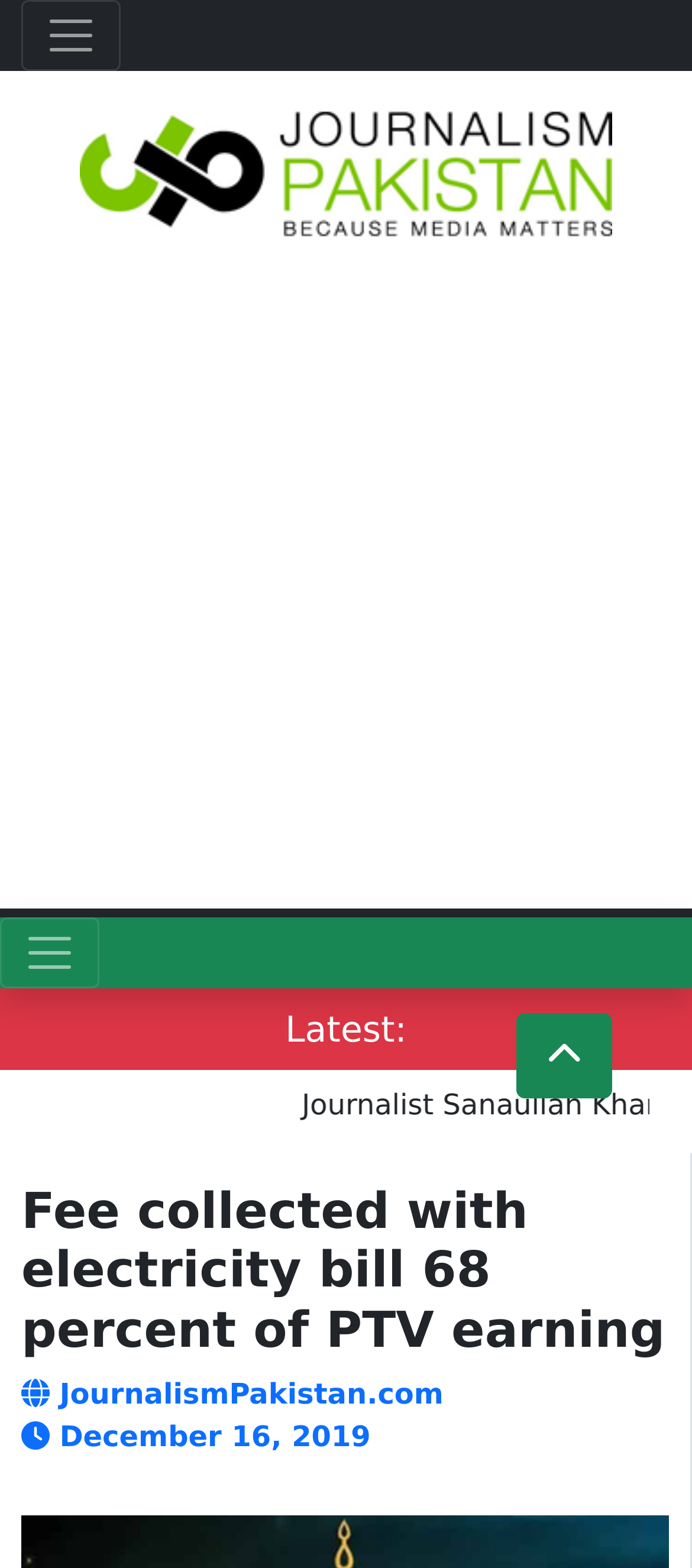Using the format (top-left x, top-left y, bottom-right x, bottom-right y), provide the bounding box coordinates for the described UI element. All values should be floating point numbers between 0 and 1: parent_node: Latest:

[0.746, 0.646, 0.885, 0.7]